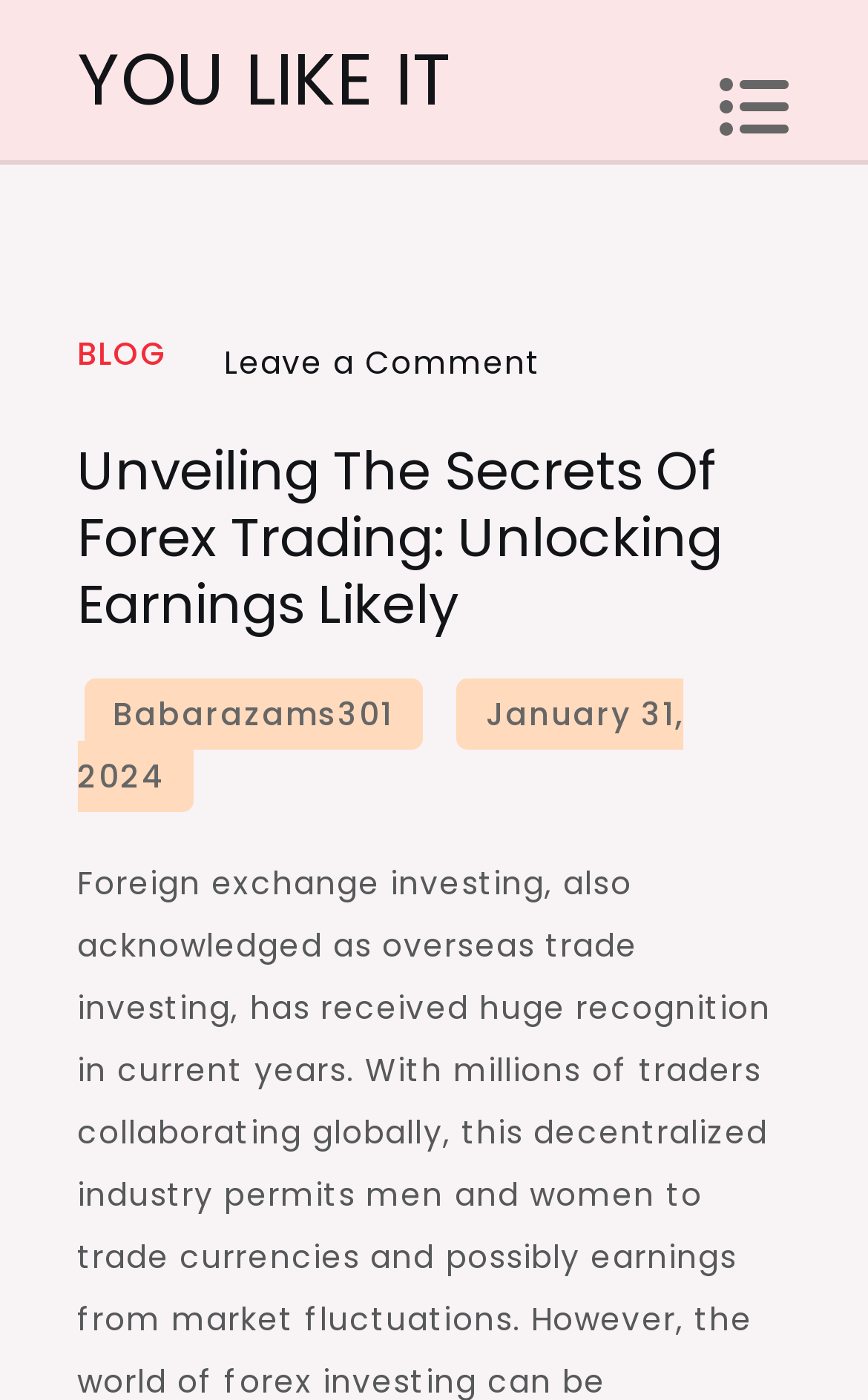Please use the details from the image to answer the following question comprehensively:
What is the date of the blog post?

The date of the blog post can be found in the link 'January 31, 2024' which is located below the heading of the blog post.